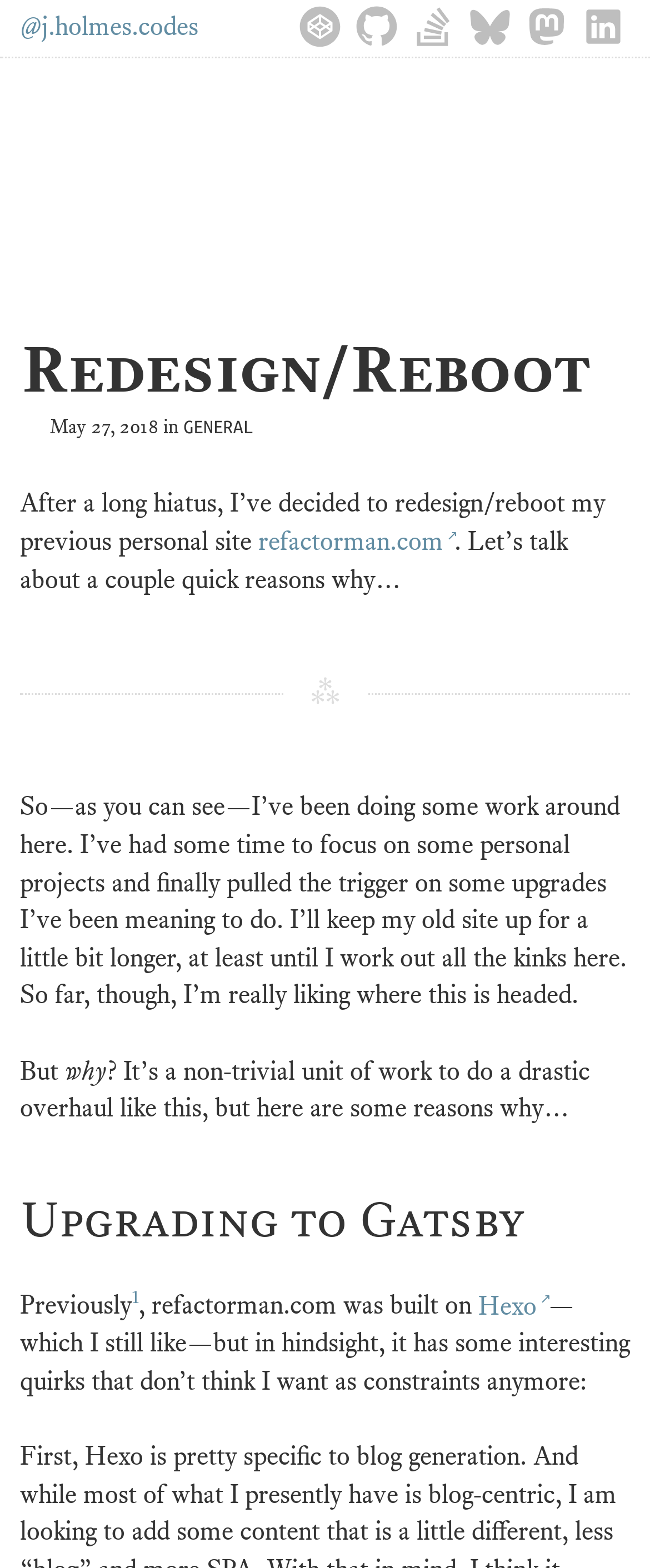Determine the coordinates of the bounding box that should be clicked to complete the instruction: "check refactorman.com". The coordinates should be represented by four float numbers between 0 and 1: [left, top, right, bottom].

[0.397, 0.335, 0.699, 0.356]